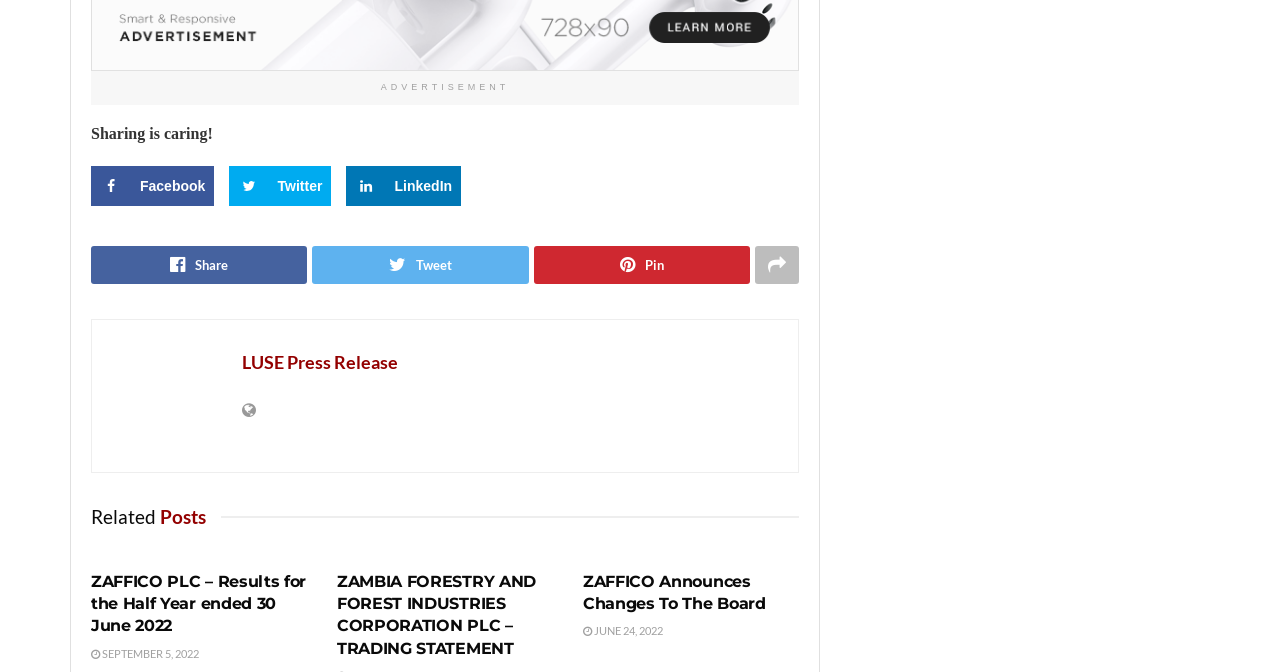Please locate the bounding box coordinates of the element that should be clicked to achieve the given instruction: "Share on Twitter".

[0.179, 0.247, 0.259, 0.307]